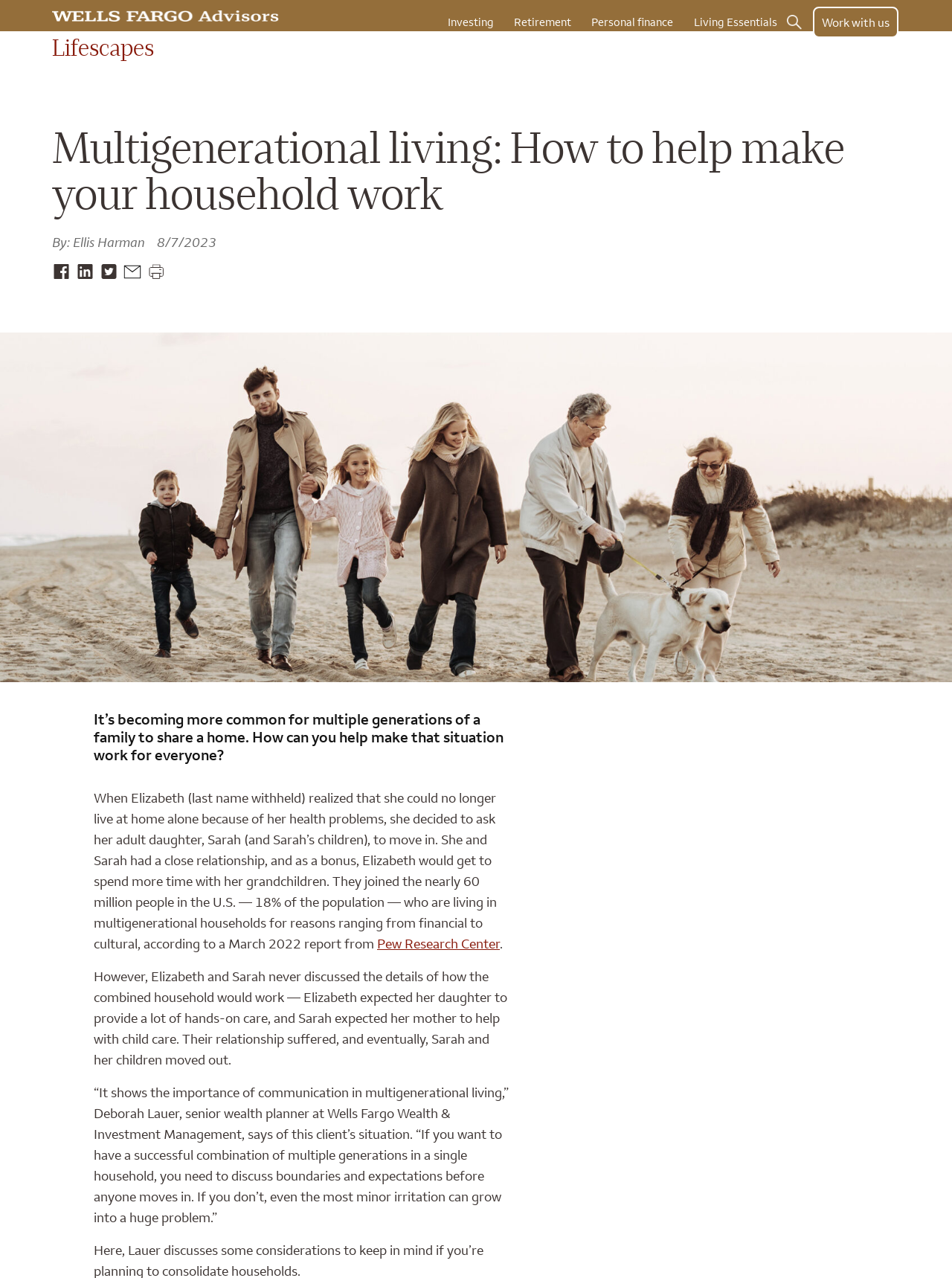What is the date of the article?
Using the image, provide a detailed and thorough answer to the question.

The date of the article can be found by looking at the time element, which is located below the author's name. The time element displays the date '8/7/2023'.